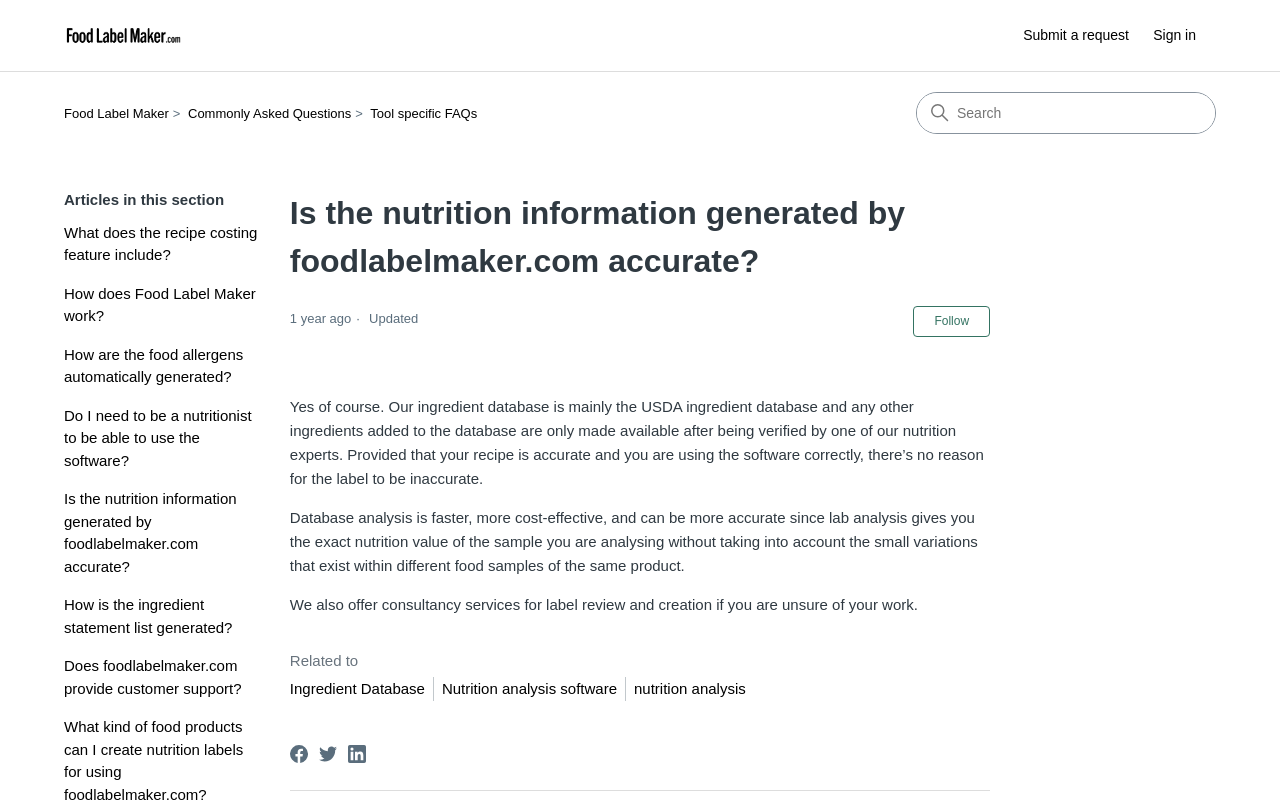Offer an in-depth caption of the entire webpage.

The webpage is about the Food Label Maker Help Center, specifically an article titled "Is the nutrition information generated by foodlabelmaker.com accurate?" The top-left corner of the page features a link to the Food Label Maker Help Center home page, accompanied by an image. To the right of this, there is a "Sign in" button and a search bar.

Below the search bar, there is a navigation menu with three links: "Food Label Maker", "Commonly Asked Questions", and "Tool specific FAQs". On the right side of the page, there is a column of links to various FAQs, including "What does the recipe costing feature include?", "How does Food Label Maker work?", and "Is the nutrition information generated by foodlabelmaker.com accurate?".

The main content of the page is an article that answers the question of whether the nutrition information generated by foodlabelmaker.com is accurate. The article is divided into several paragraphs, with a heading at the top that matches the title of the page. The article explains that the ingredient database is mainly from the USDA and that any additional ingredients are verified by nutrition experts. It also mentions that database analysis is faster, more cost-effective, and can be more accurate than lab analysis.

Below the article, there are links to related topics, including "Ingredient Database", "Nutrition analysis software", and "nutrition analysis". At the very bottom of the page, there are social media links to share the page on Facebook, Twitter, and LinkedIn, each accompanied by an image.